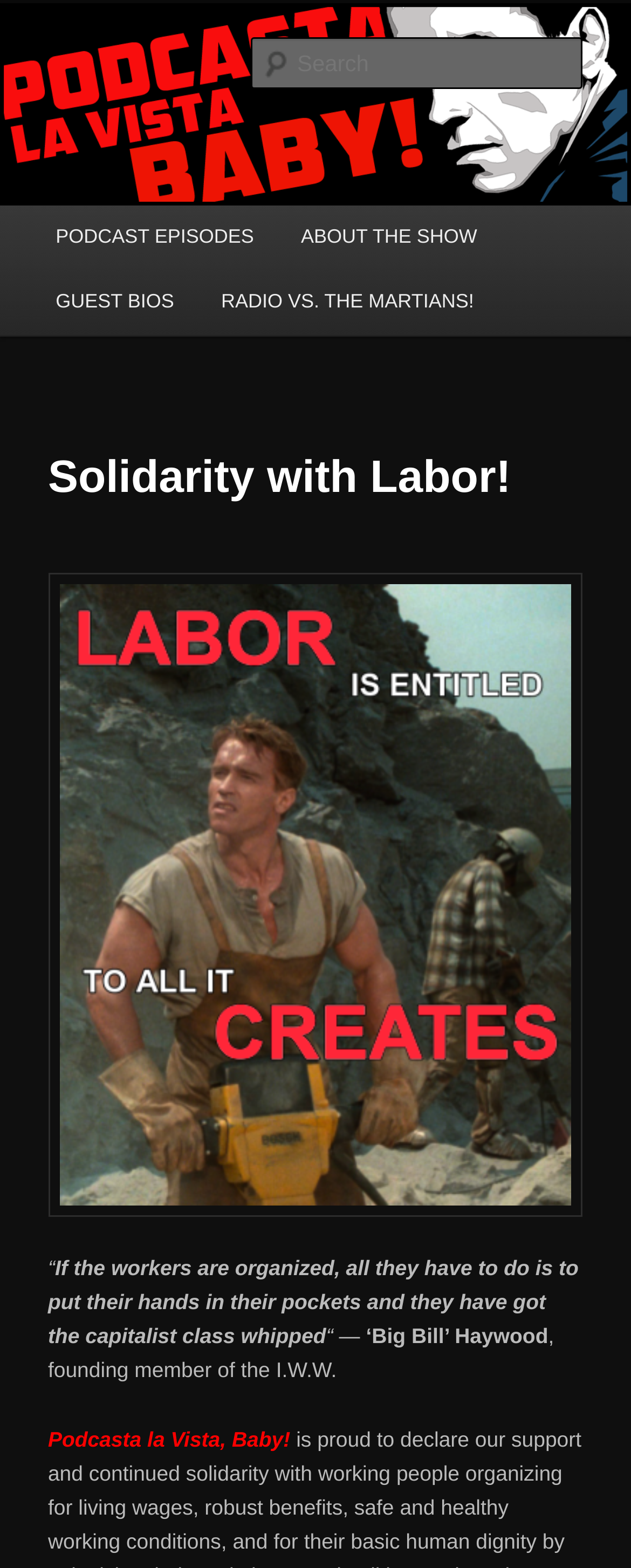Identify and extract the main heading from the webpage.

Podcasta la Vista, Baby!